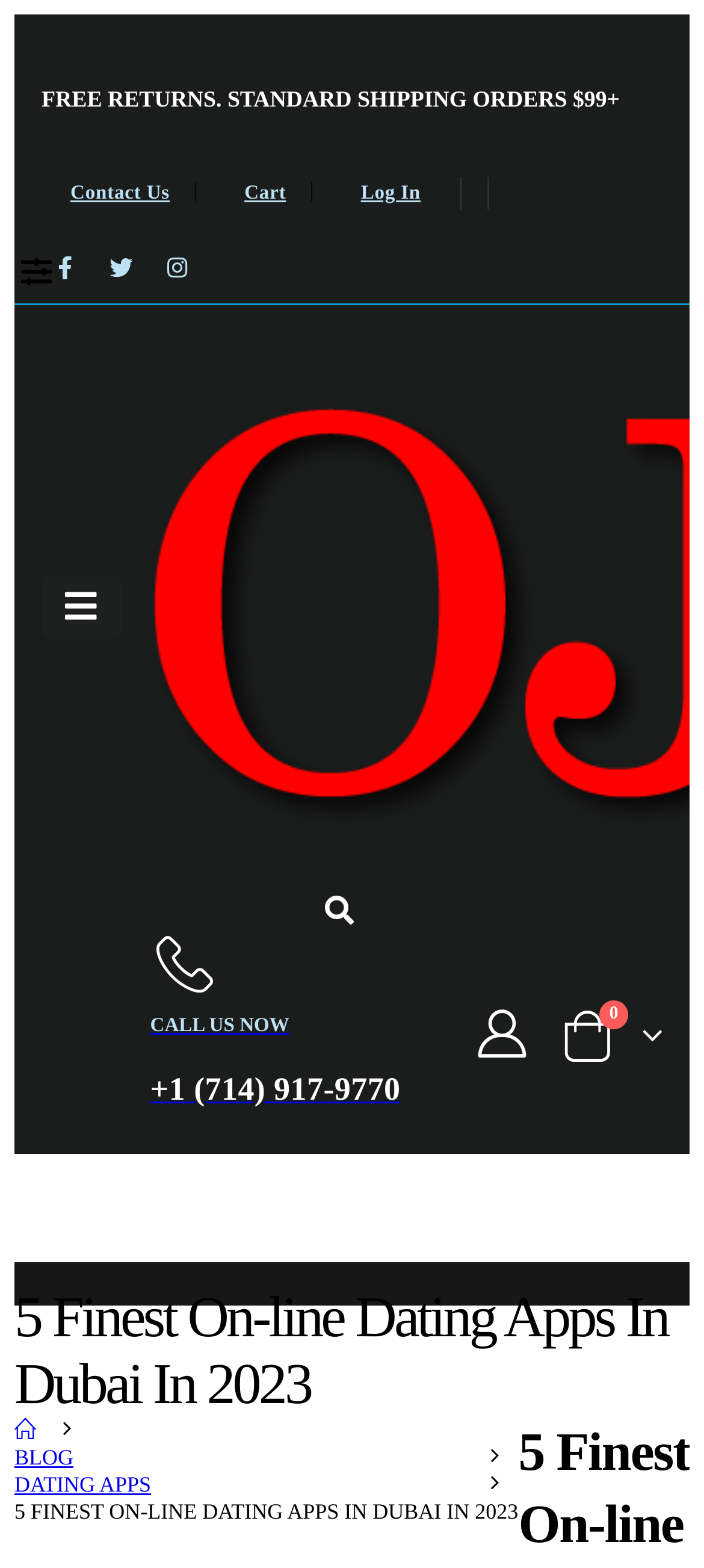Please provide the bounding box coordinates in the format (top-left x, top-left y, bottom-right x, bottom-right y). Remember, all values are floating point numbers between 0 and 1. What is the bounding box coordinate of the region described as: Blog

[0.021, 0.921, 0.104, 0.939]